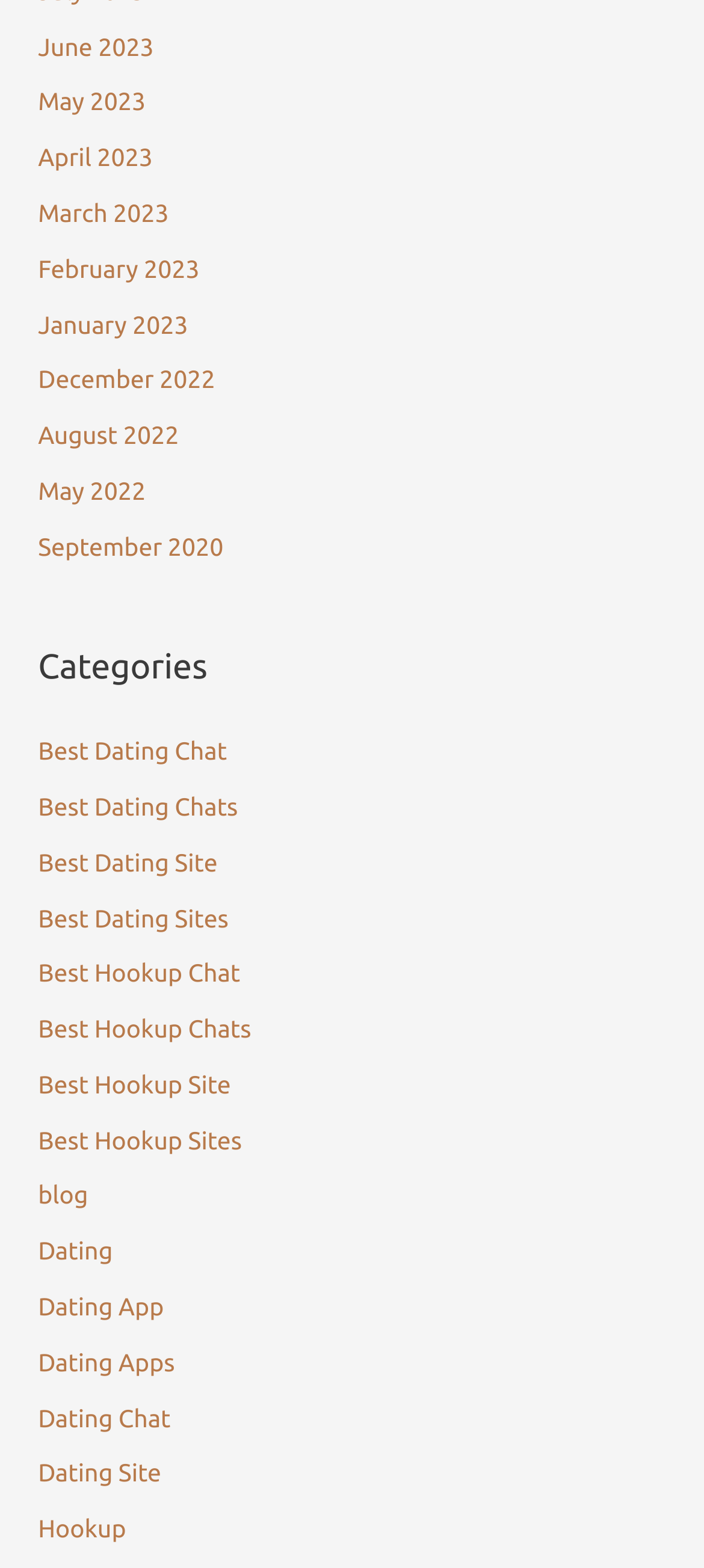How many 'Hookup' related links are there?
Please provide a full and detailed response to the question.

I searched for links related to 'Hookup' and found four links: 'Best Hookup Chat', 'Best Hookup Chats', 'Best Hookup Site', and 'Best Hookup Sites'.